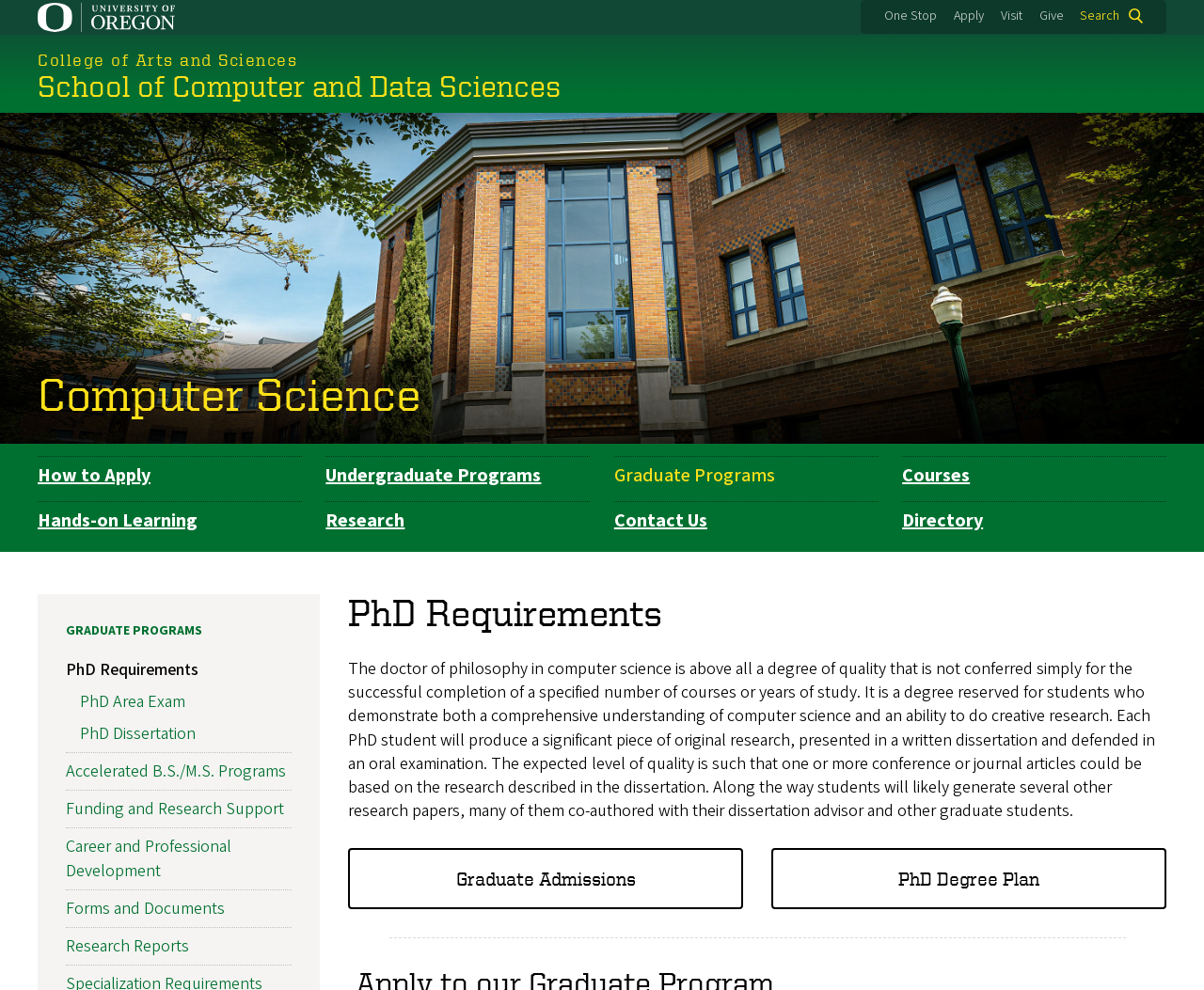Please pinpoint the bounding box coordinates for the region I should click to adhere to this instruction: "Visit the University of Oregon website".

[0.031, 0.003, 0.172, 0.032]